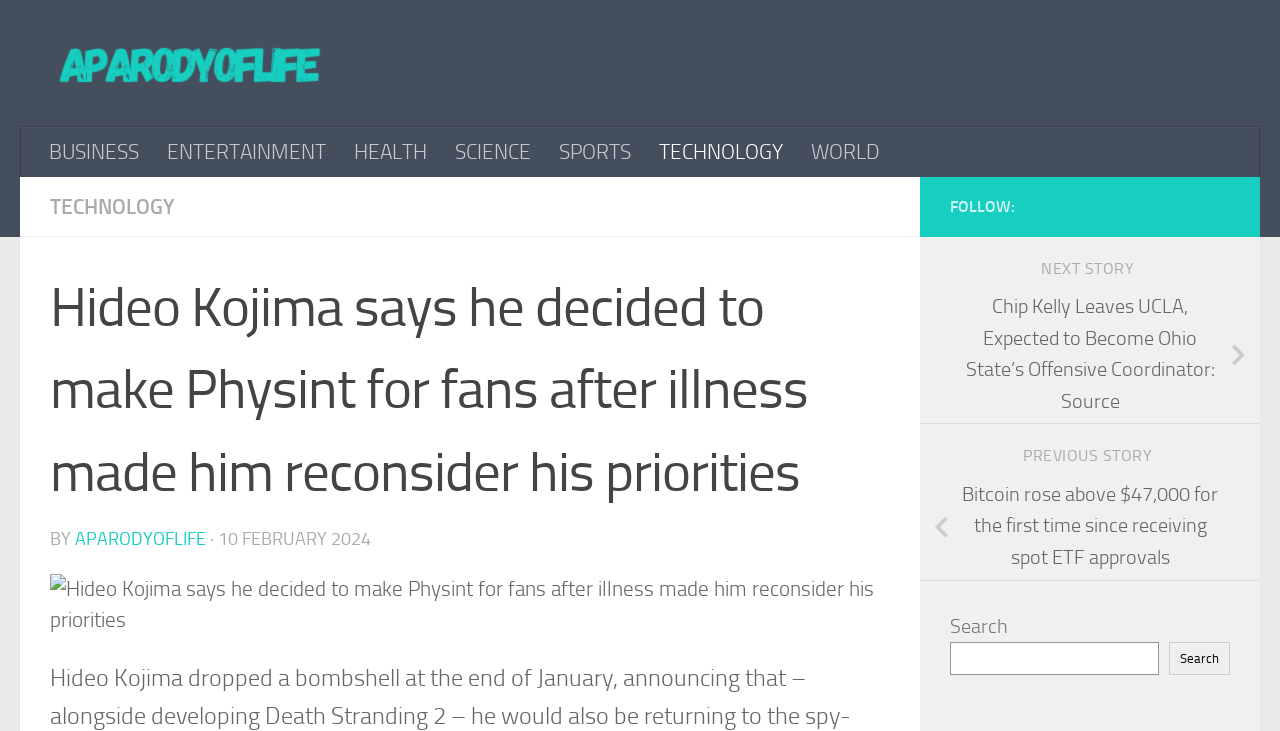Answer the question using only a single word or phrase: 
Who is the author of the current article?

APARODYOFLIFE